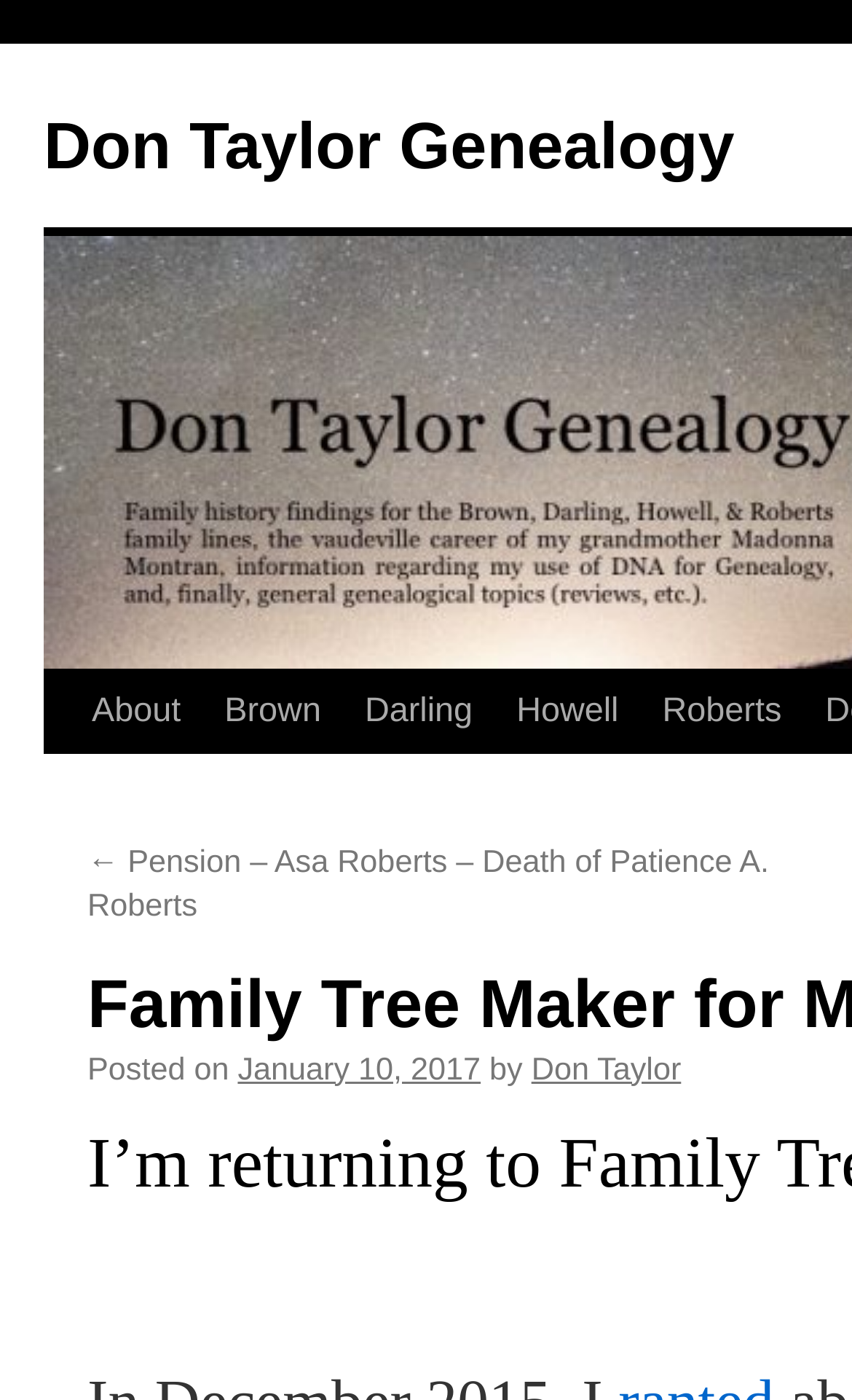Specify the bounding box coordinates of the element's area that should be clicked to execute the given instruction: "view About page". The coordinates should be four float numbers between 0 and 1, i.e., [left, top, right, bottom].

[0.082, 0.479, 0.238, 0.539]